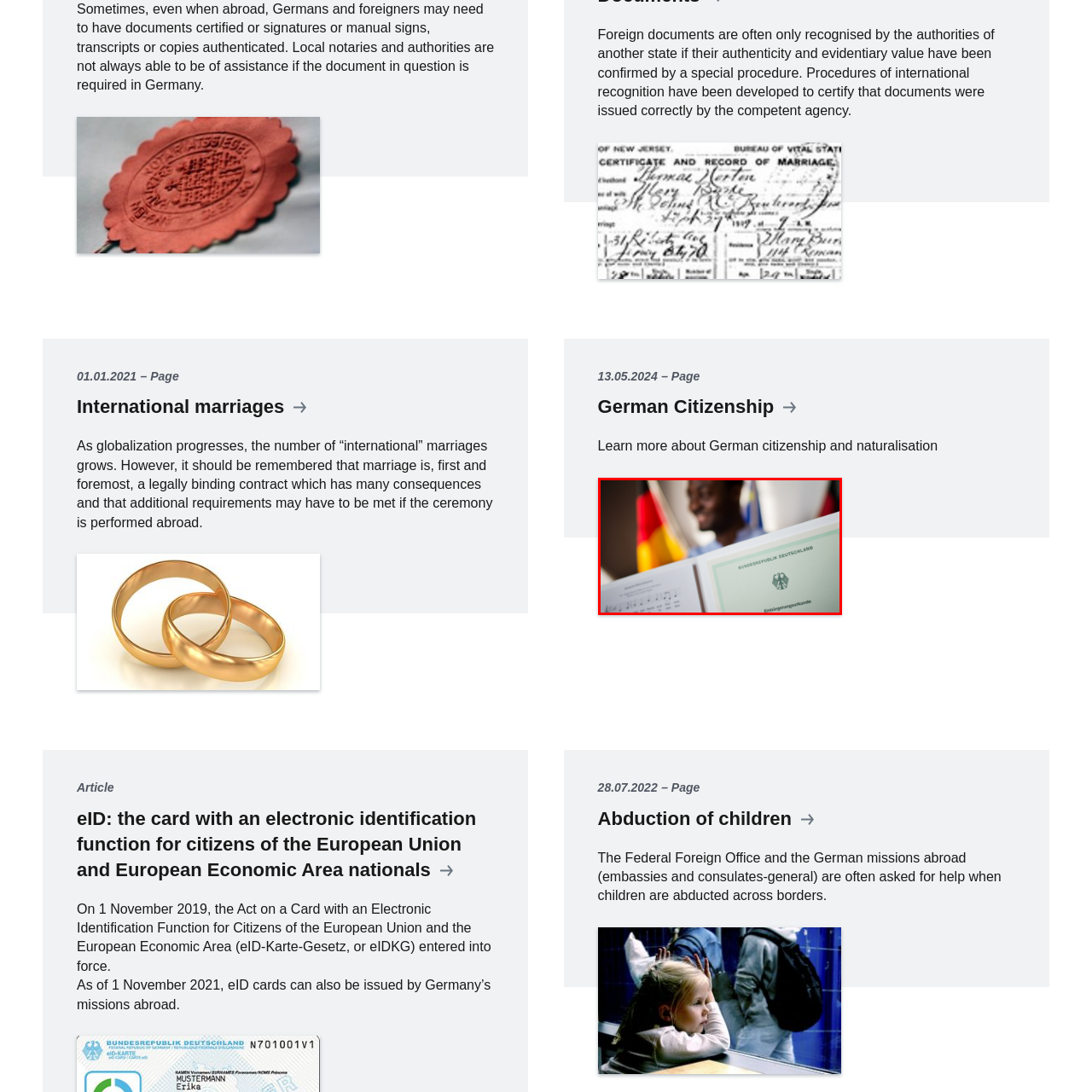Describe in detail the contents of the image highlighted within the red box.

The image captures a moment during a festive ceremony where a man proudly displays his certificate of naturalization, symbolizing his newly acquired German citizenship. In the background, a smiling individual is visible, suggesting a celebratory atmosphere. The certificate, prominently featured in the foreground, reads "BUNDESREPUBLIK DEUTSCHLAND" (Federal Republic of Germany) and "Einbürgerungsurkunde" (Certificate of Naturalization), highlighting the significance of this achievement. The backdrop features several flags, including the German flag, representing the diverse cultural integration and the importance of citizenship in today’s globalized society.